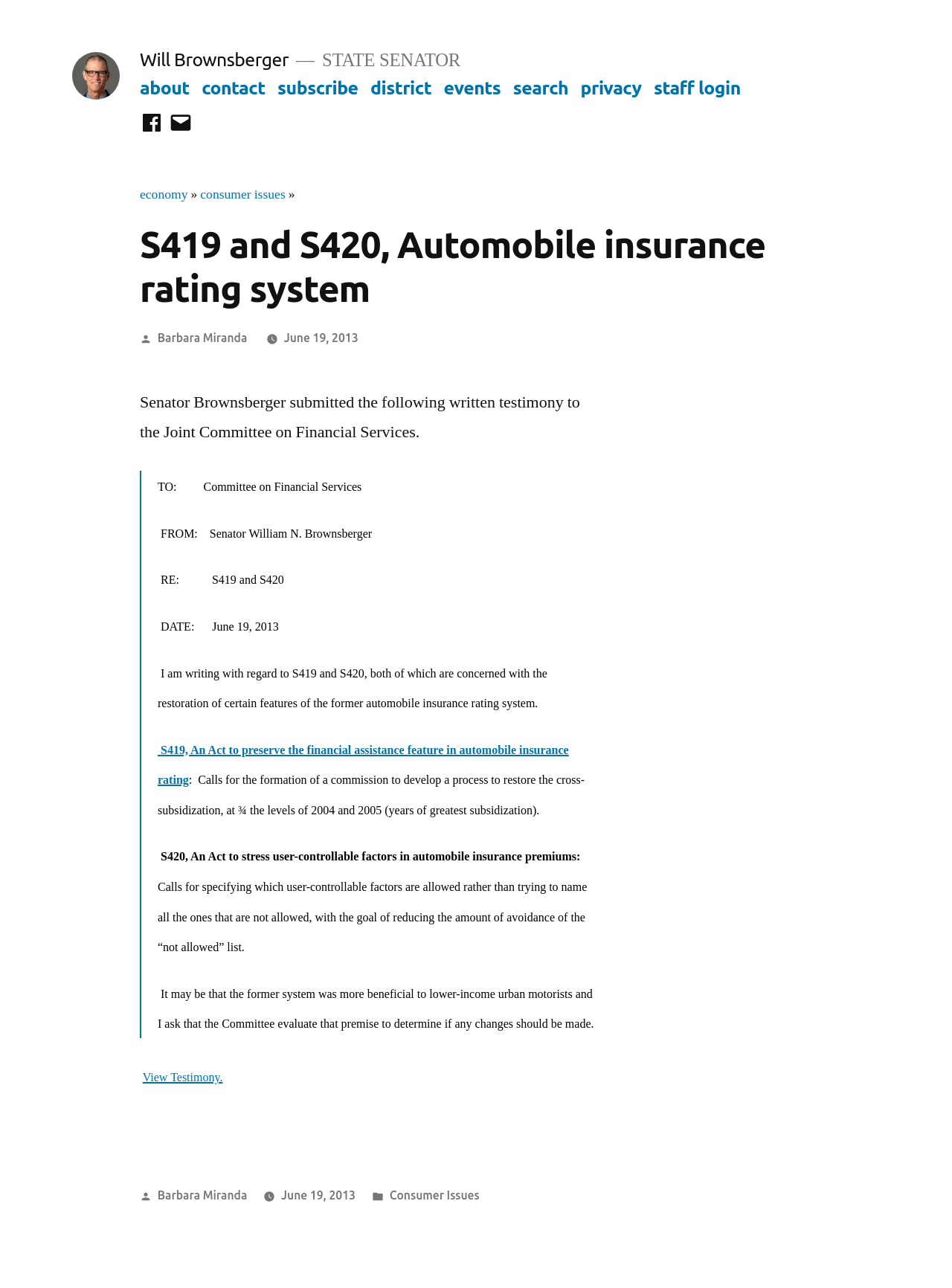Using the given element description, provide the bounding box coordinates (top-left x, top-left y, bottom-right x, bottom-right y) for the corresponding UI element in the screenshot: June 19, 2013June 25, 2017

[0.295, 0.923, 0.373, 0.933]